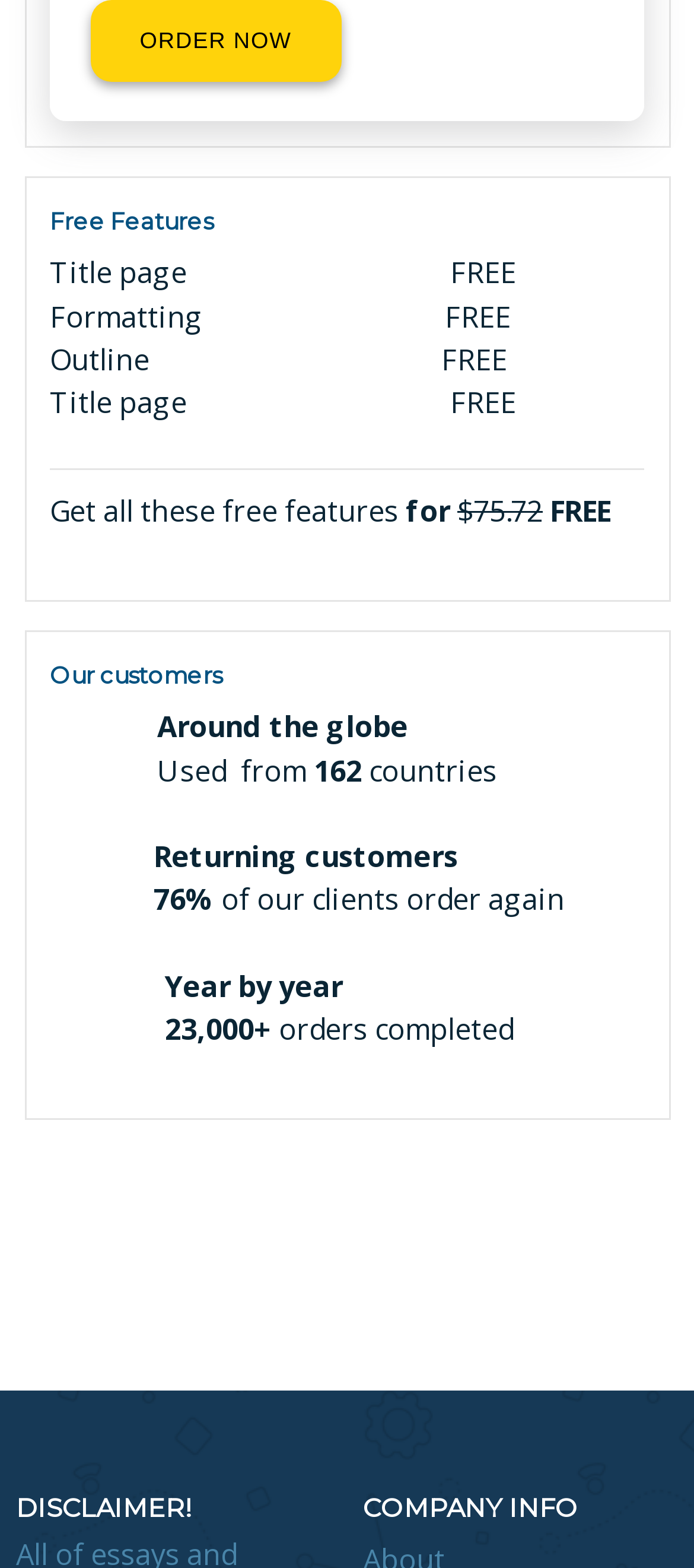What is the purpose of the '+' button?
Look at the image and respond with a one-word or short-phrase answer.

Increase page count